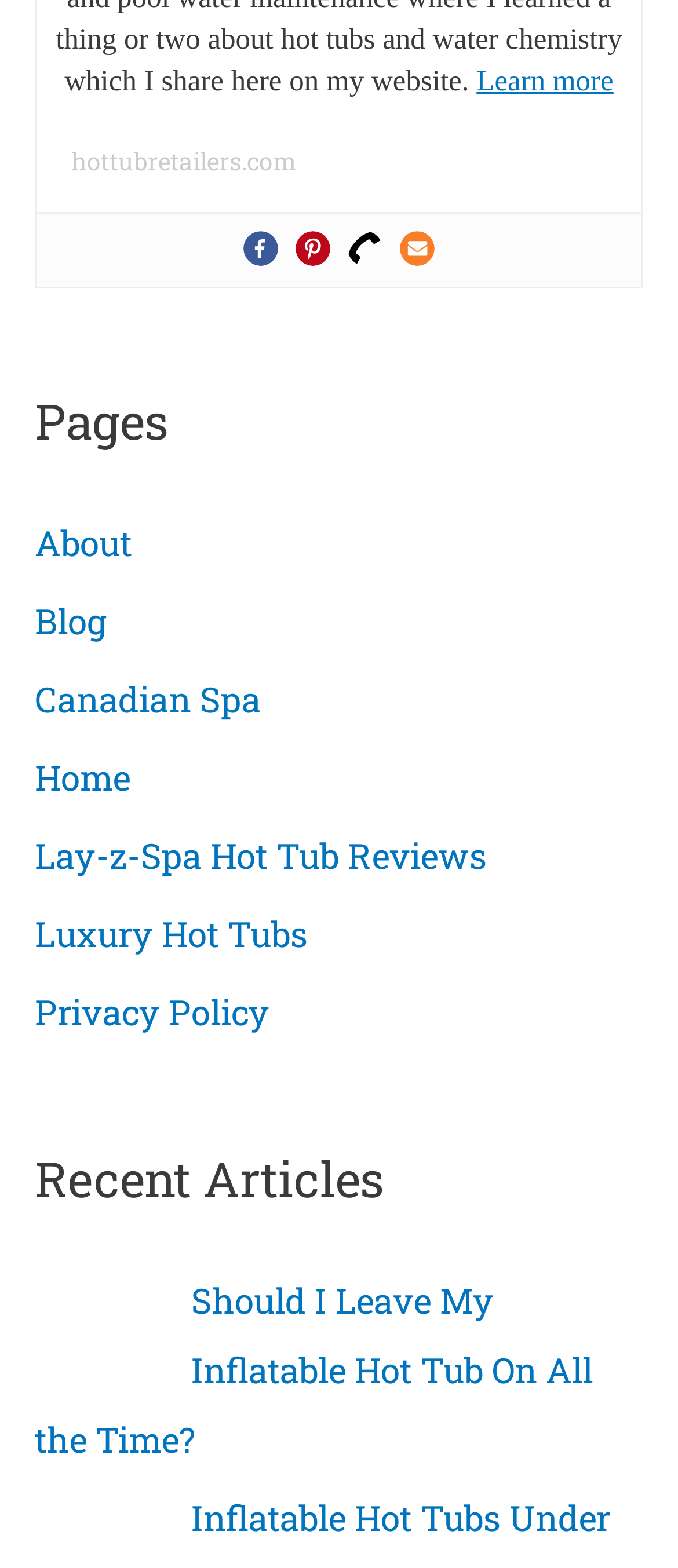Refer to the image and offer a detailed explanation in response to the question: What is the topic of the article with an image of an inflatable hot tub?

I found a link with the text 'Should I Leave My Inflatable Hot Tub On All the Time?' and an image associated with it, indicating that the article is about inflatable hot tubs.